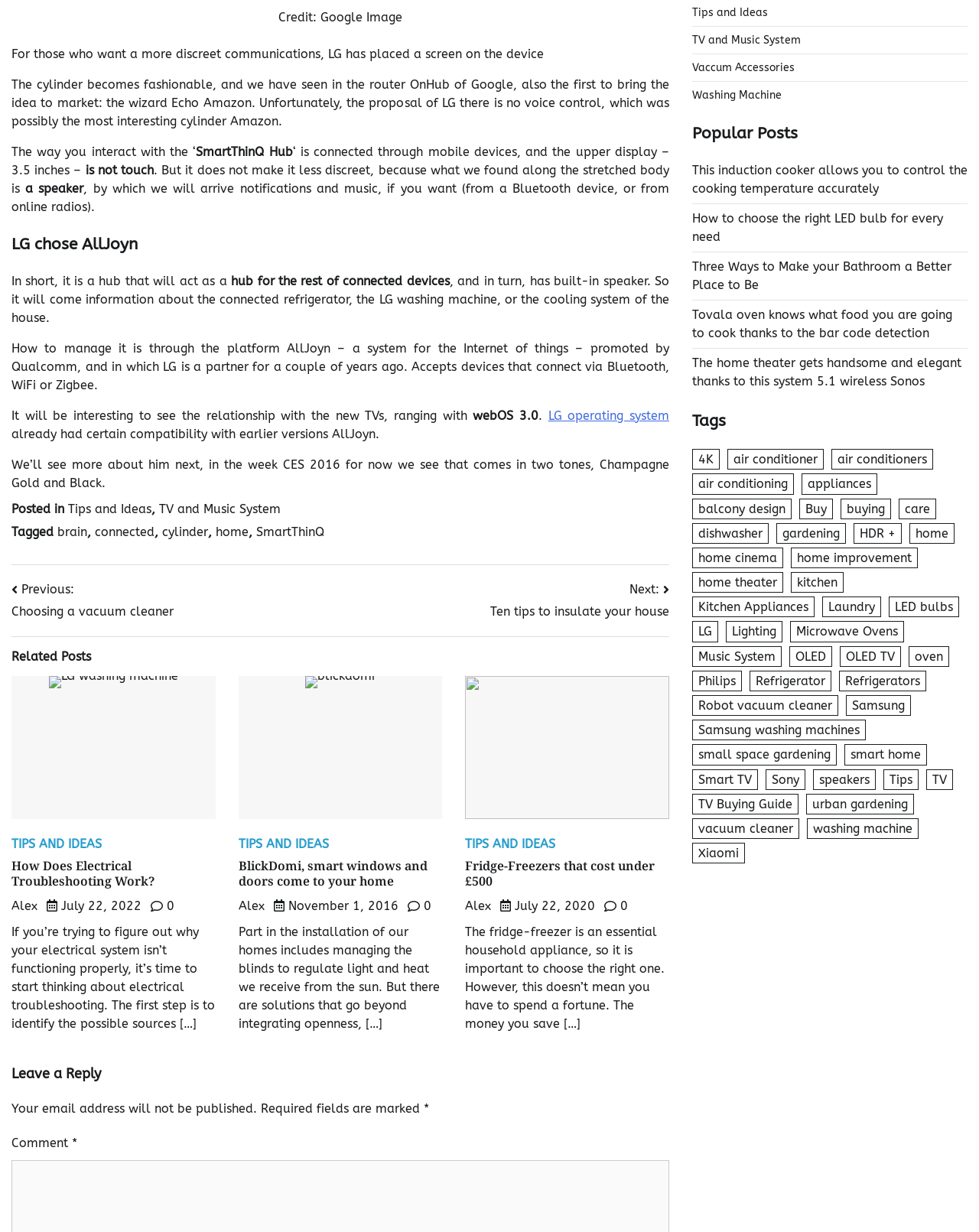Please determine the bounding box coordinates for the element with the description: "Dedicated Desk".

None